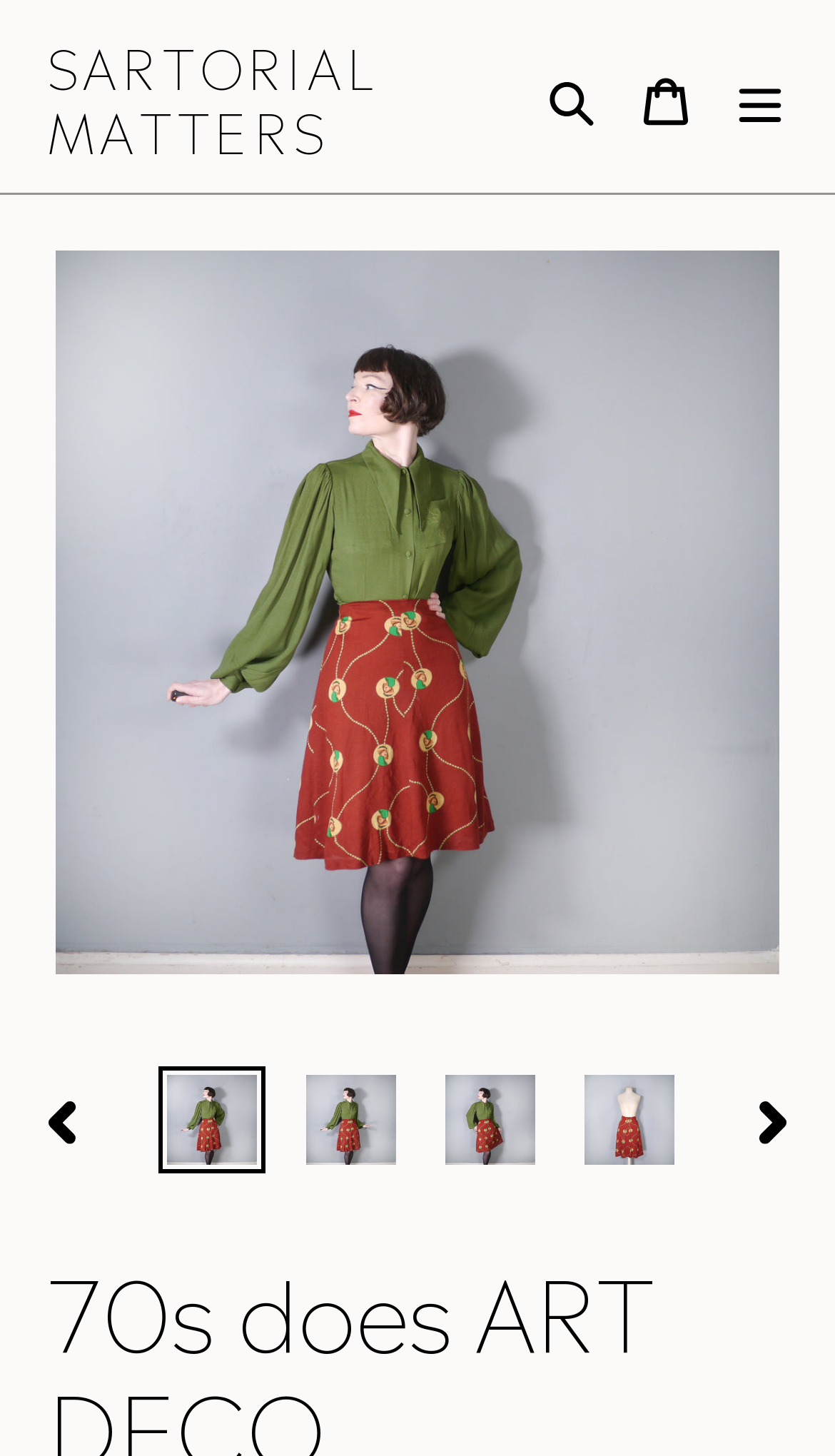Can you specify the bounding box coordinates of the area that needs to be clicked to fulfill the following instruction: "Open the menu"?

[0.854, 0.031, 0.967, 0.101]